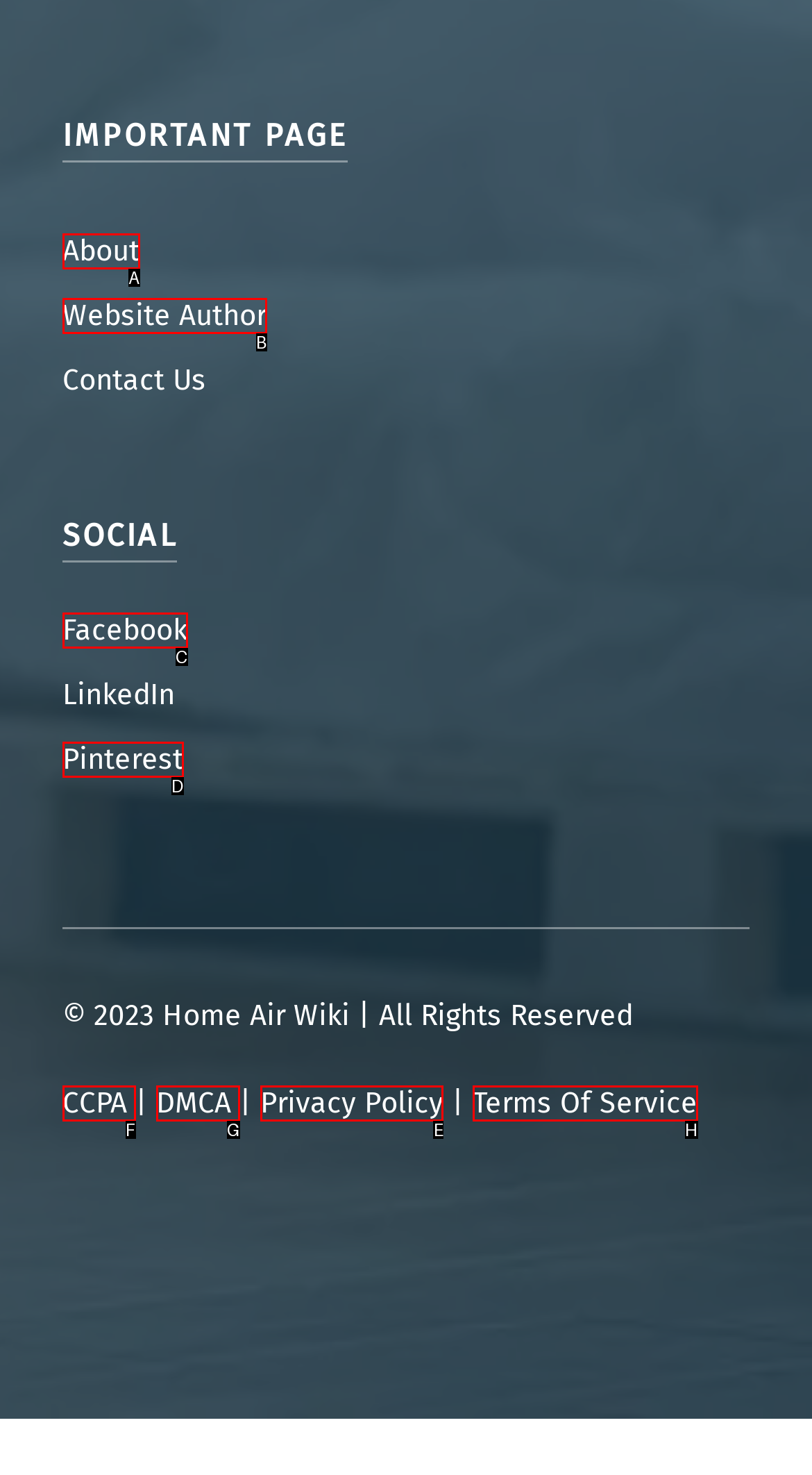Which option should you click on to fulfill this task: check out Best Things to See in Gallup NM? Answer with the letter of the correct choice.

None